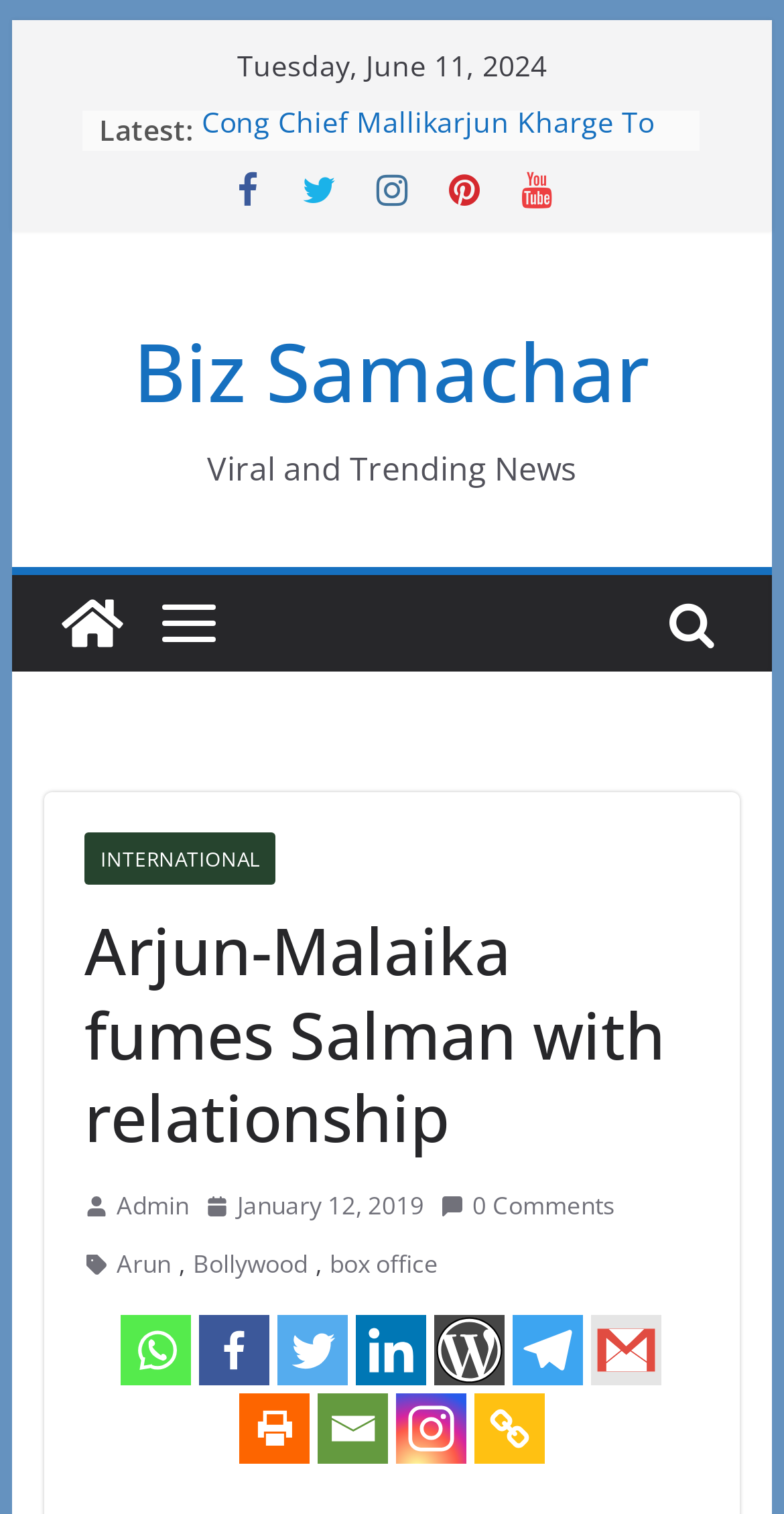Please determine the bounding box coordinates of the area that needs to be clicked to complete this task: 'Check the latest news'. The coordinates must be four float numbers between 0 and 1, formatted as [left, top, right, bottom].

[0.127, 0.073, 0.247, 0.099]